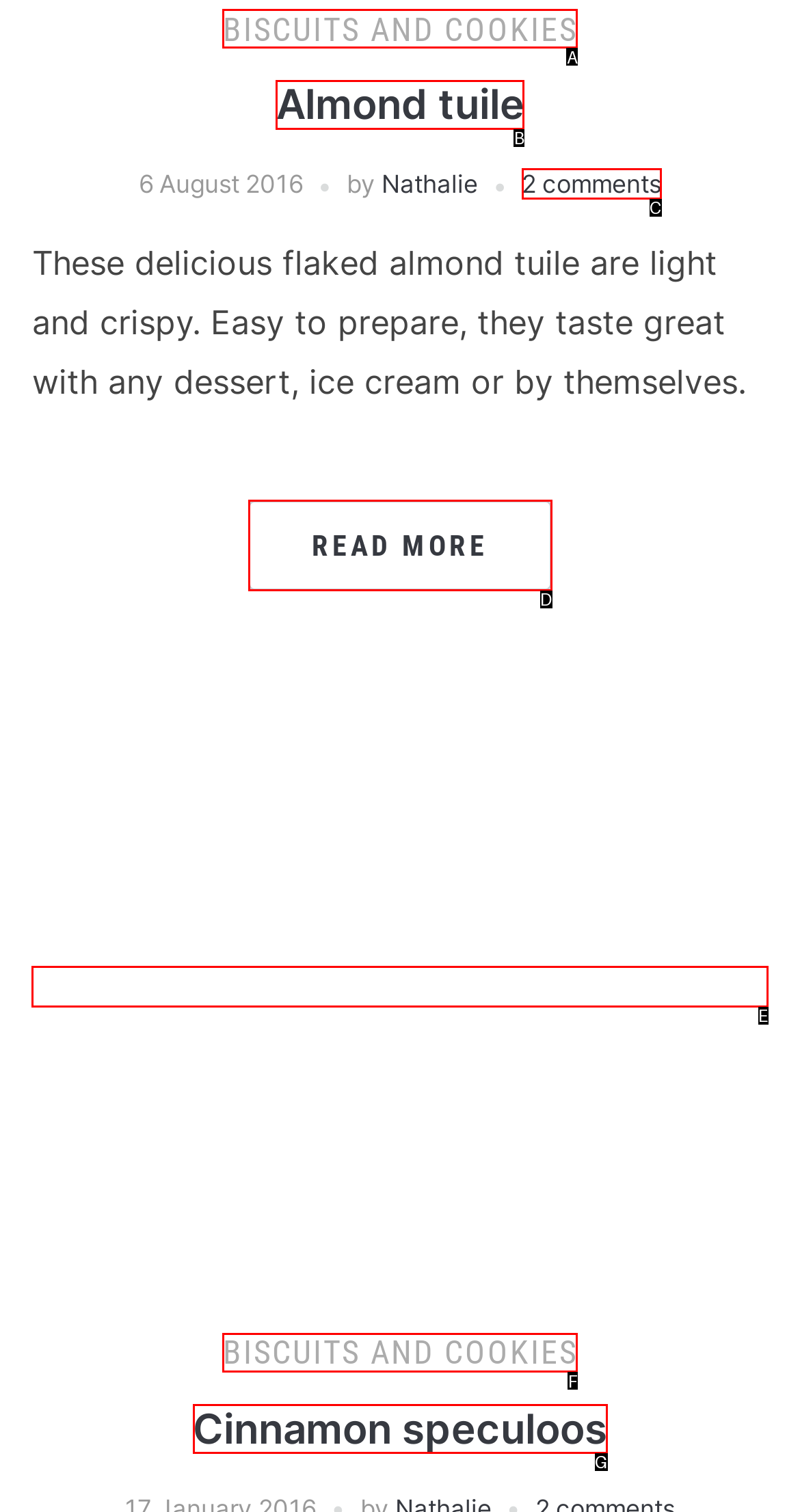Tell me which one HTML element best matches the description: 2 comments Answer with the option's letter from the given choices directly.

C